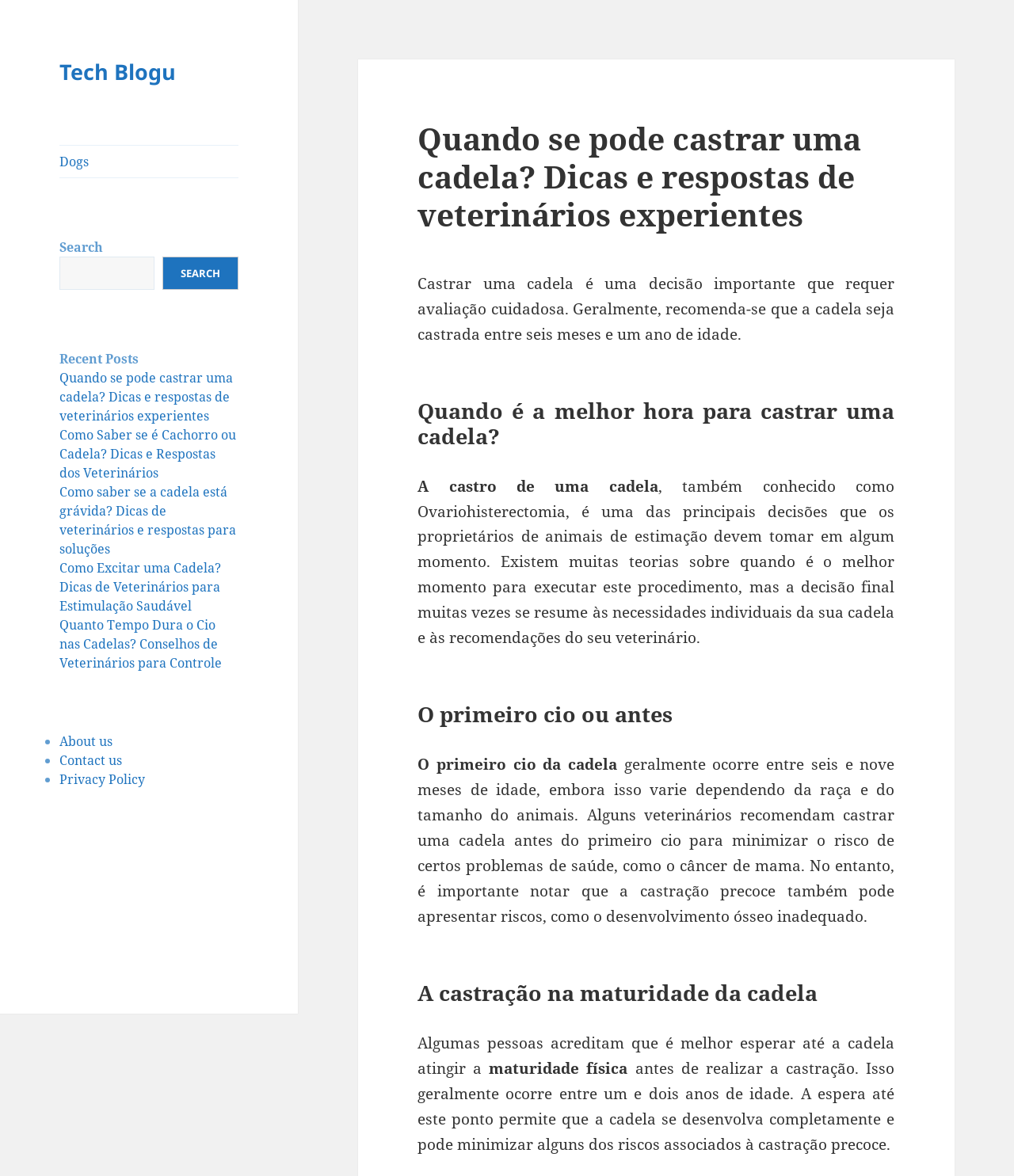Answer the question with a single word or phrase: 
What is the main topic of the webpage?

Dogs